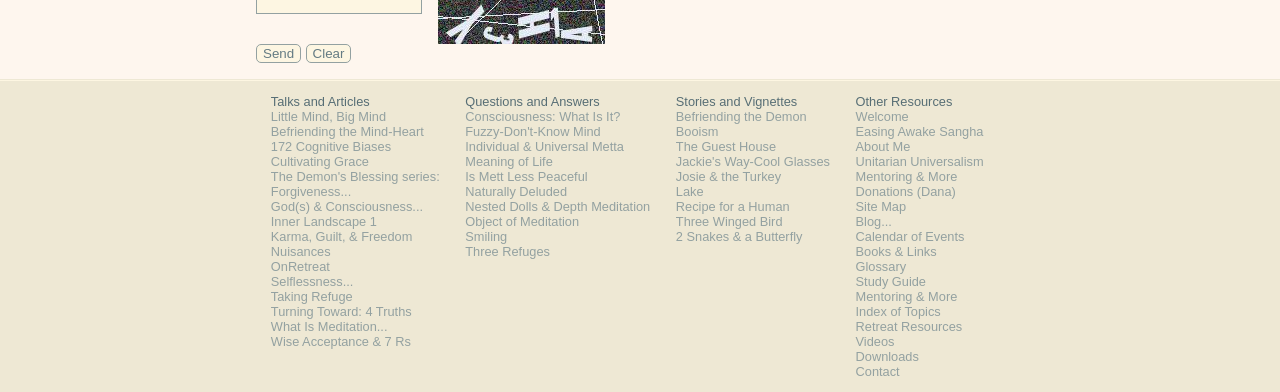How many sections are there on this webpage?
Answer briefly with a single word or phrase based on the image.

4